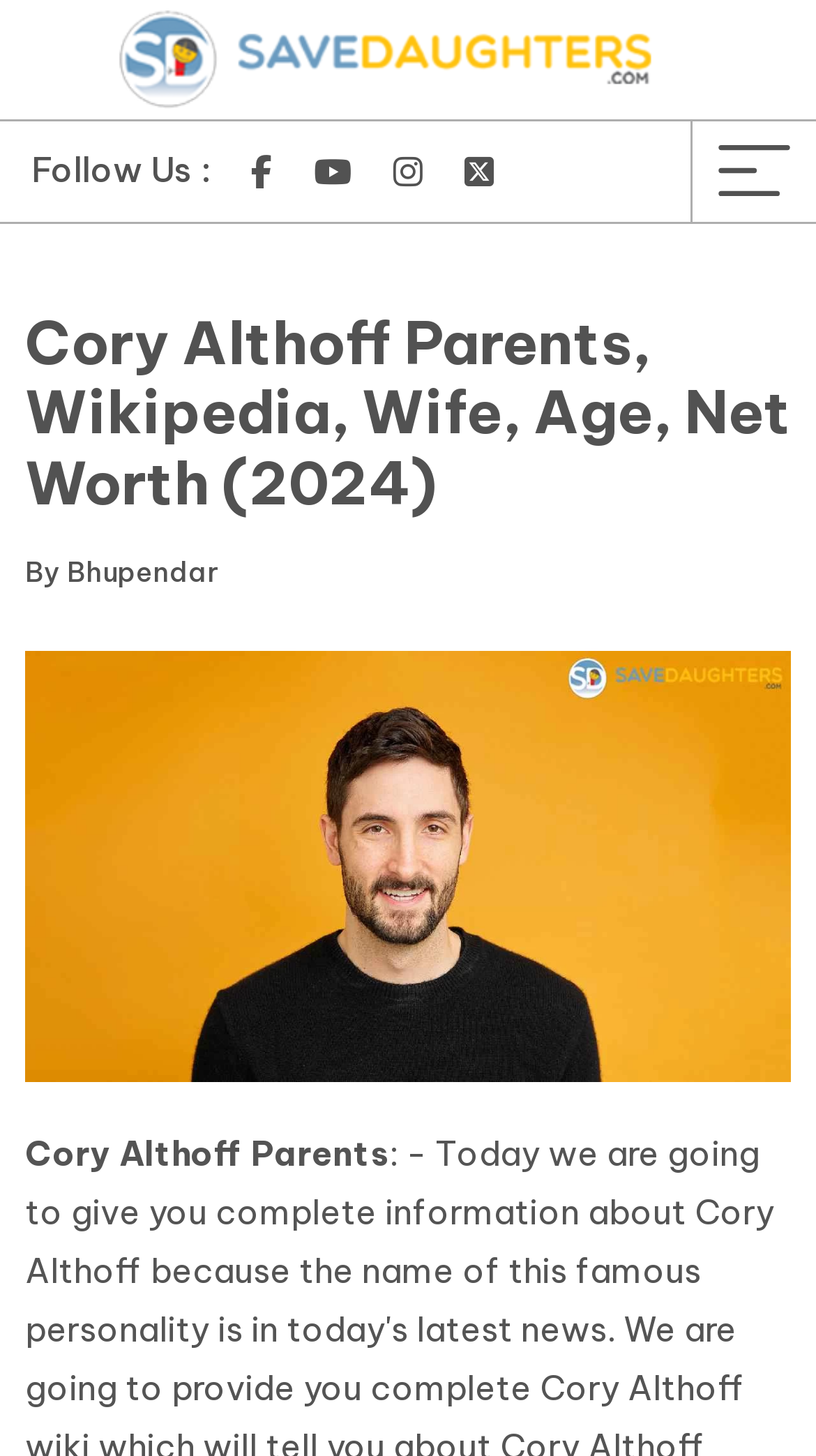How many social media links are present on this webpage?
Based on the image, please offer an in-depth response to the question.

I counted the number of social media links by looking at the links with text 'facebook', 'youtube', 'instagram', and 'twitter'. These links are present in the top section of the webpage, indicating that they are social media links.